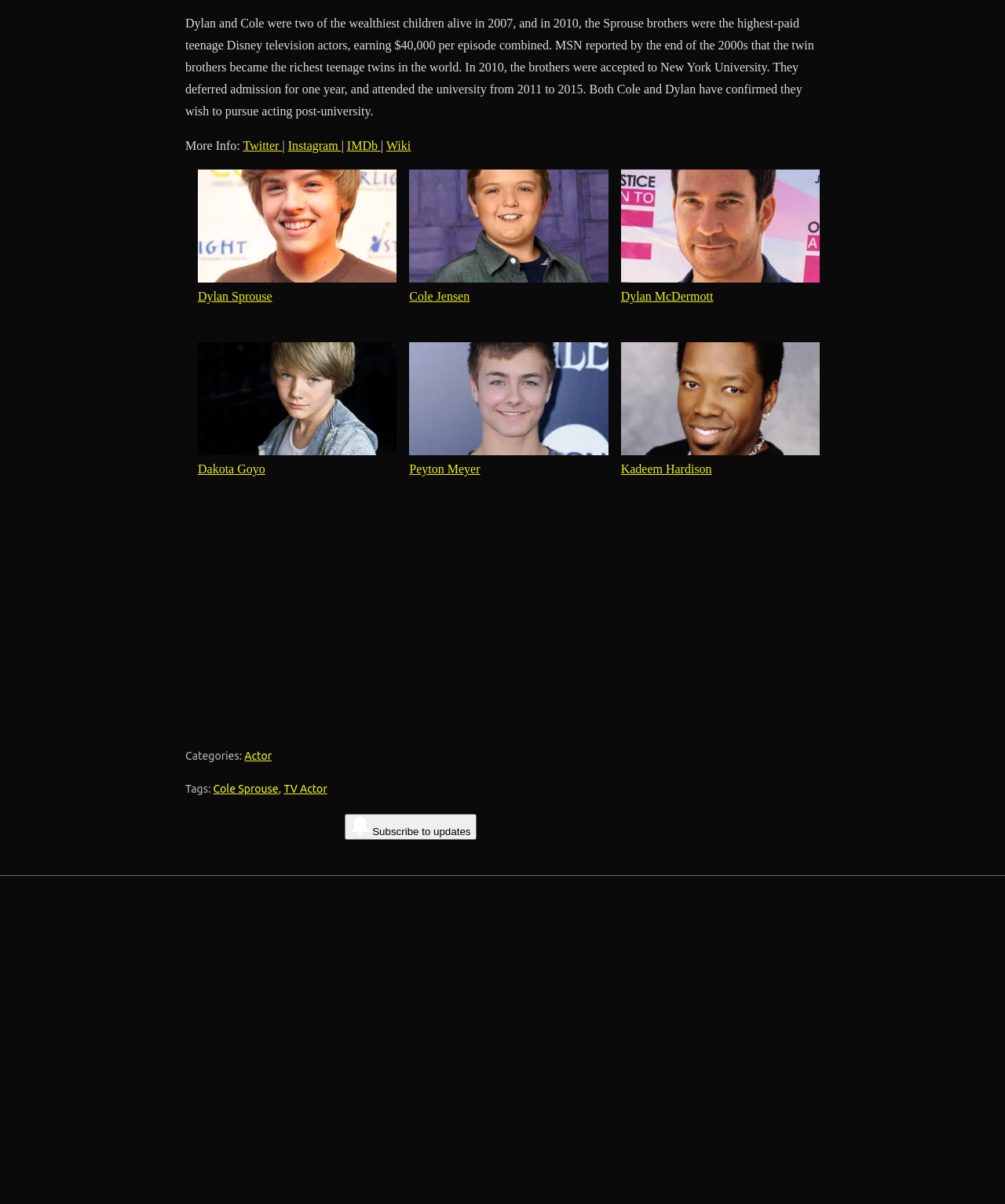What is the topic of the related posts section?
Using the image as a reference, deliver a detailed and thorough answer to the question.

From the links in the related posts section, we can see that all the links are related to actors, such as Dylan Sprouse, Cole Jensen, Dylan McDermott, etc.